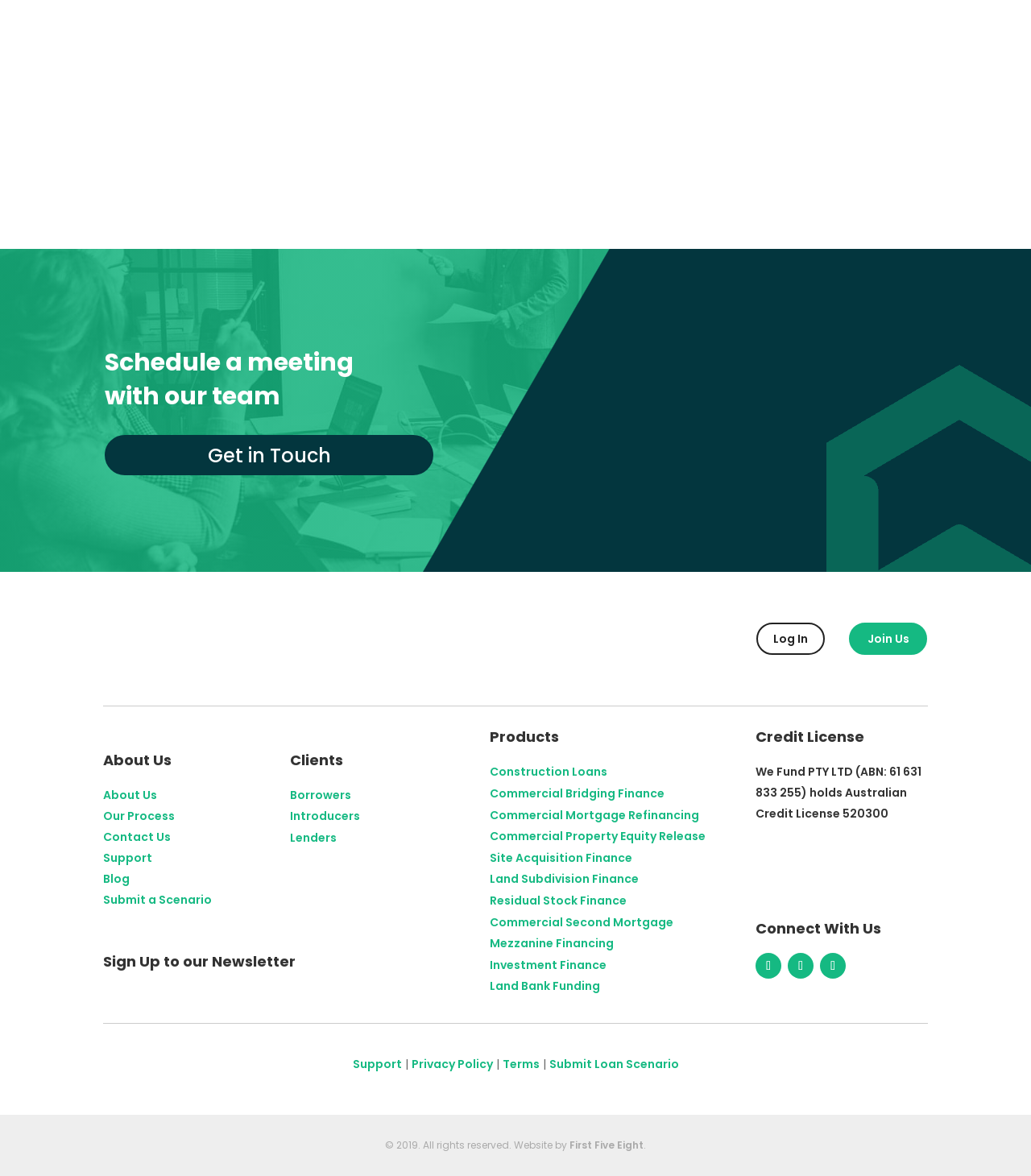Determine the bounding box coordinates of the UI element described by: "Commercial Property Equity Release".

[0.475, 0.704, 0.684, 0.718]